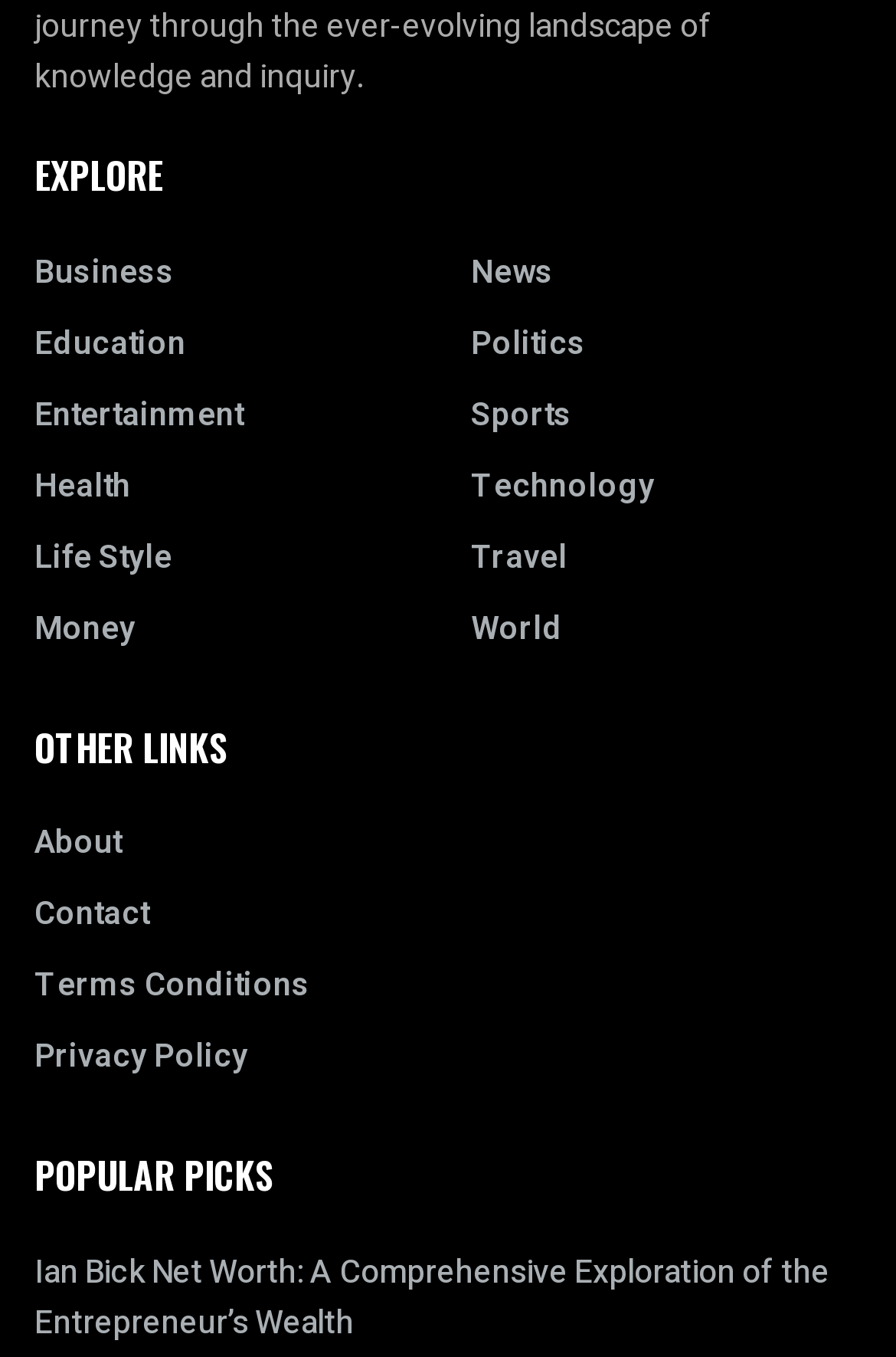How many categories are listed under 'EXPLORE'?
Please answer the question as detailed as possible based on the image.

There are 12 categories listed under 'EXPLORE' because there are 12 link elements under the 'EXPLORE' heading, which are 'Business', 'Education', 'Entertainment', 'Health', 'Life Style', 'Money', 'News', 'Politics', 'Sports', 'Technology', 'Travel', and 'World'.